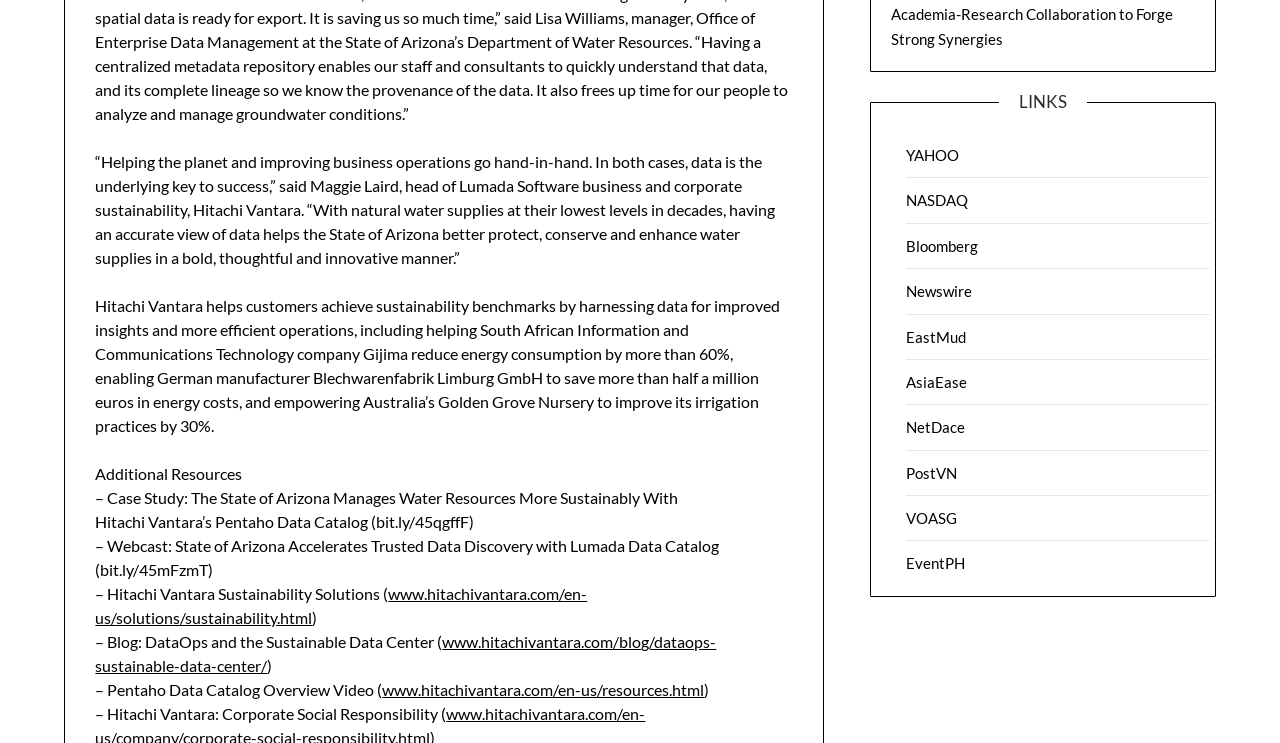Provide the bounding box coordinates of the section that needs to be clicked to accomplish the following instruction: "View the case study on The State of Arizona Manages Water Resources More Sustainably With."

[0.075, 0.657, 0.53, 0.683]